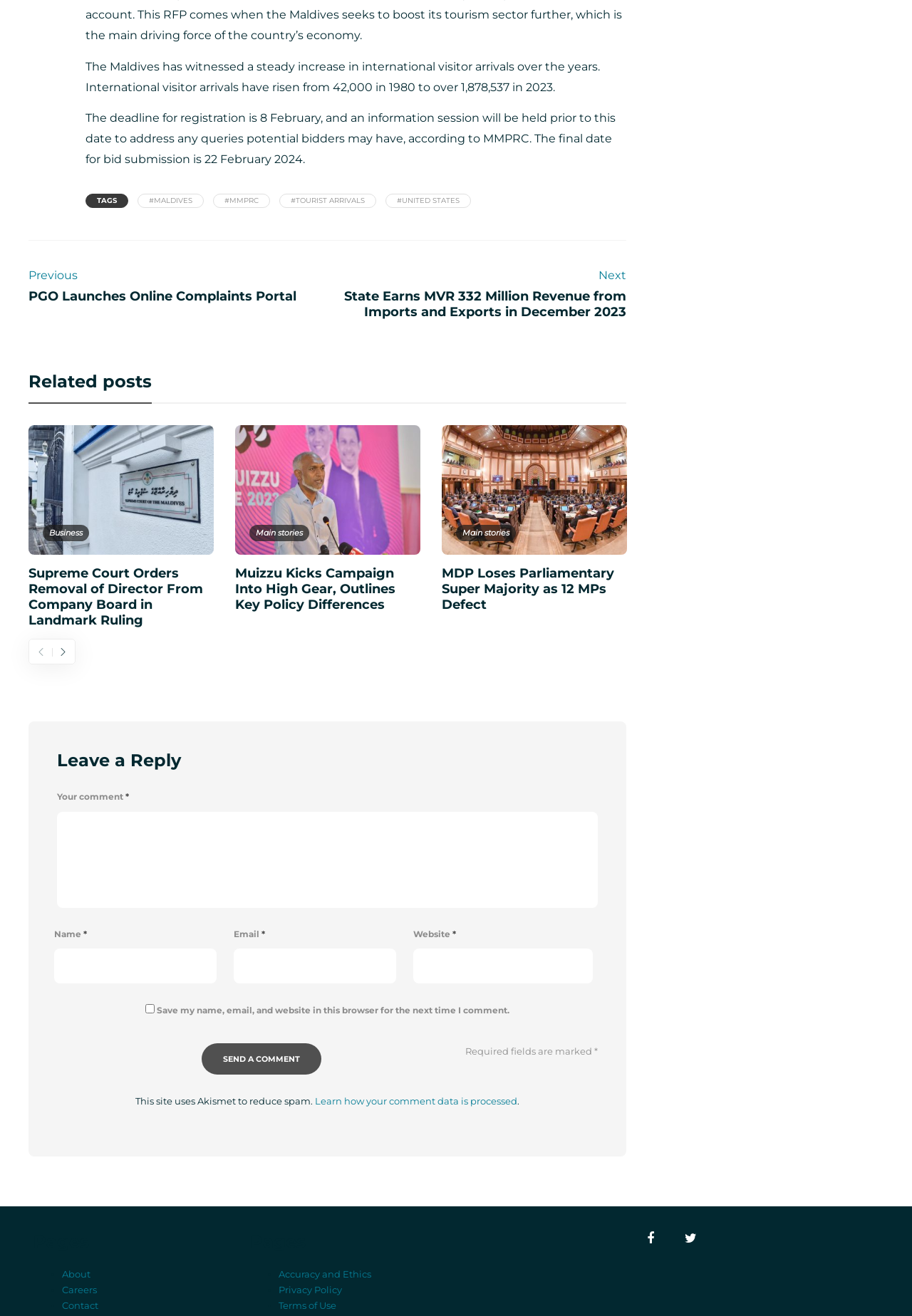Determine the bounding box coordinates for the region that must be clicked to execute the following instruction: "Read the 'Related posts'".

[0.031, 0.282, 0.166, 0.307]